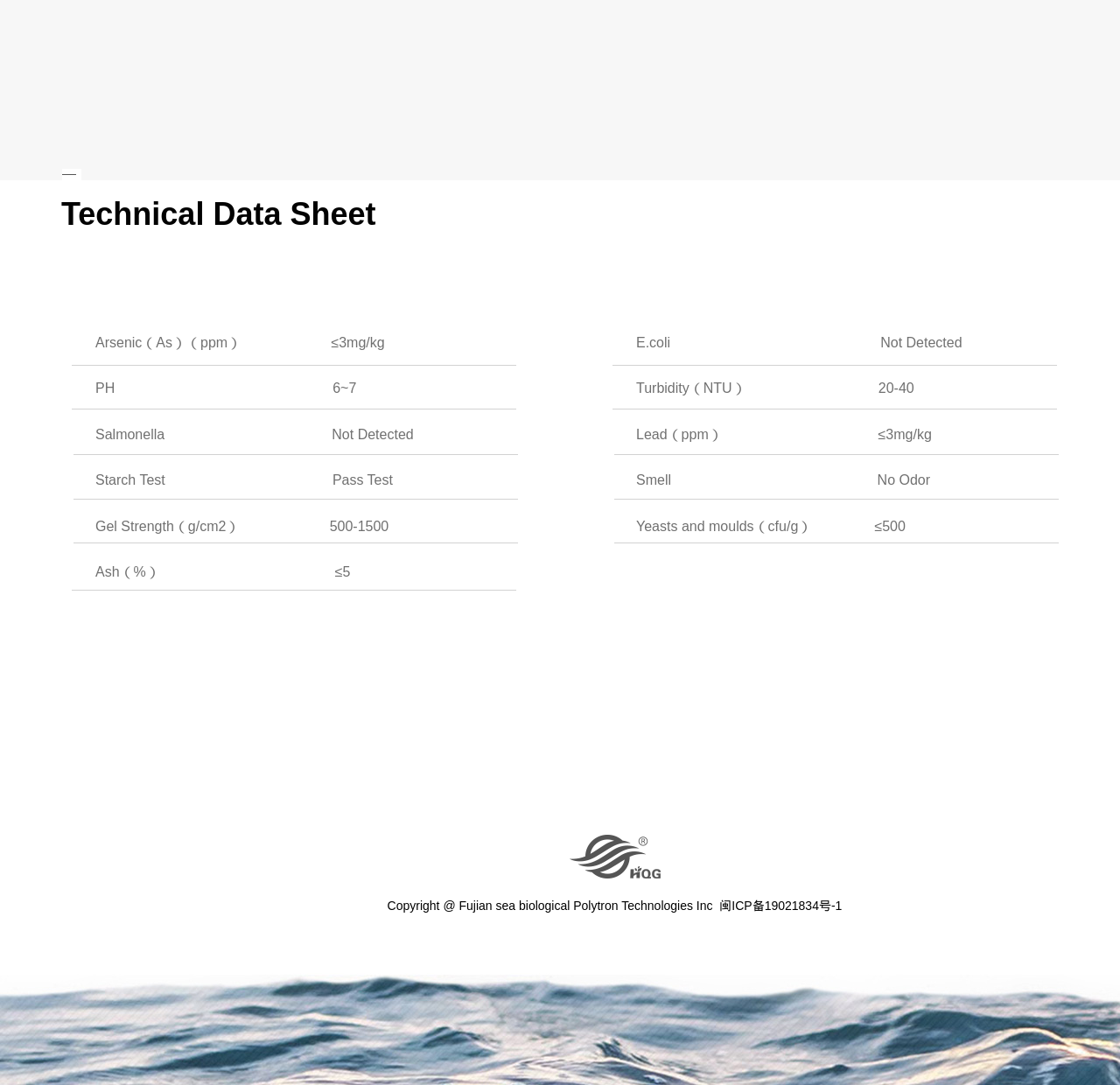Reply to the question with a brief word or phrase: What is the Gel Strength range?

500-1500